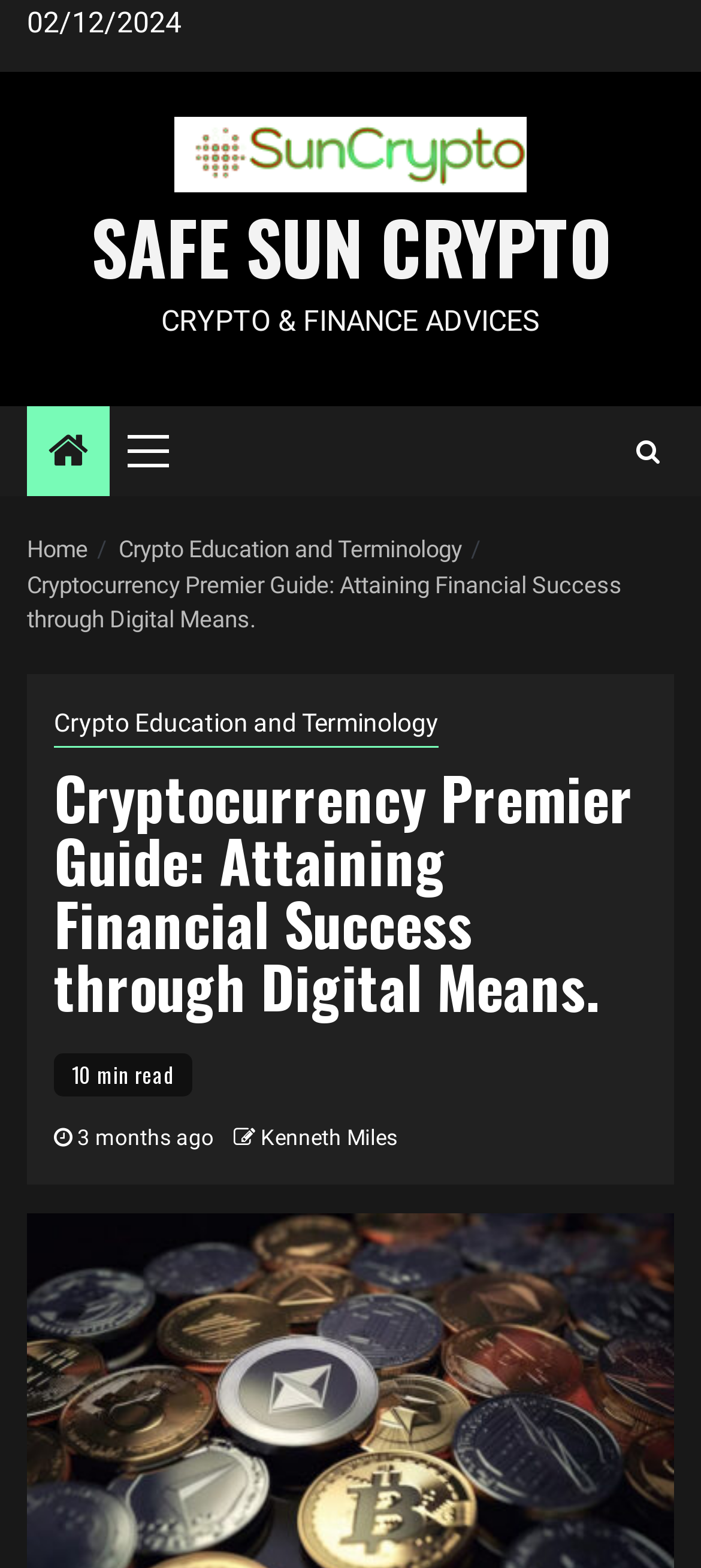Respond with a single word or phrase to the following question: How long does it take to read the article?

10 min